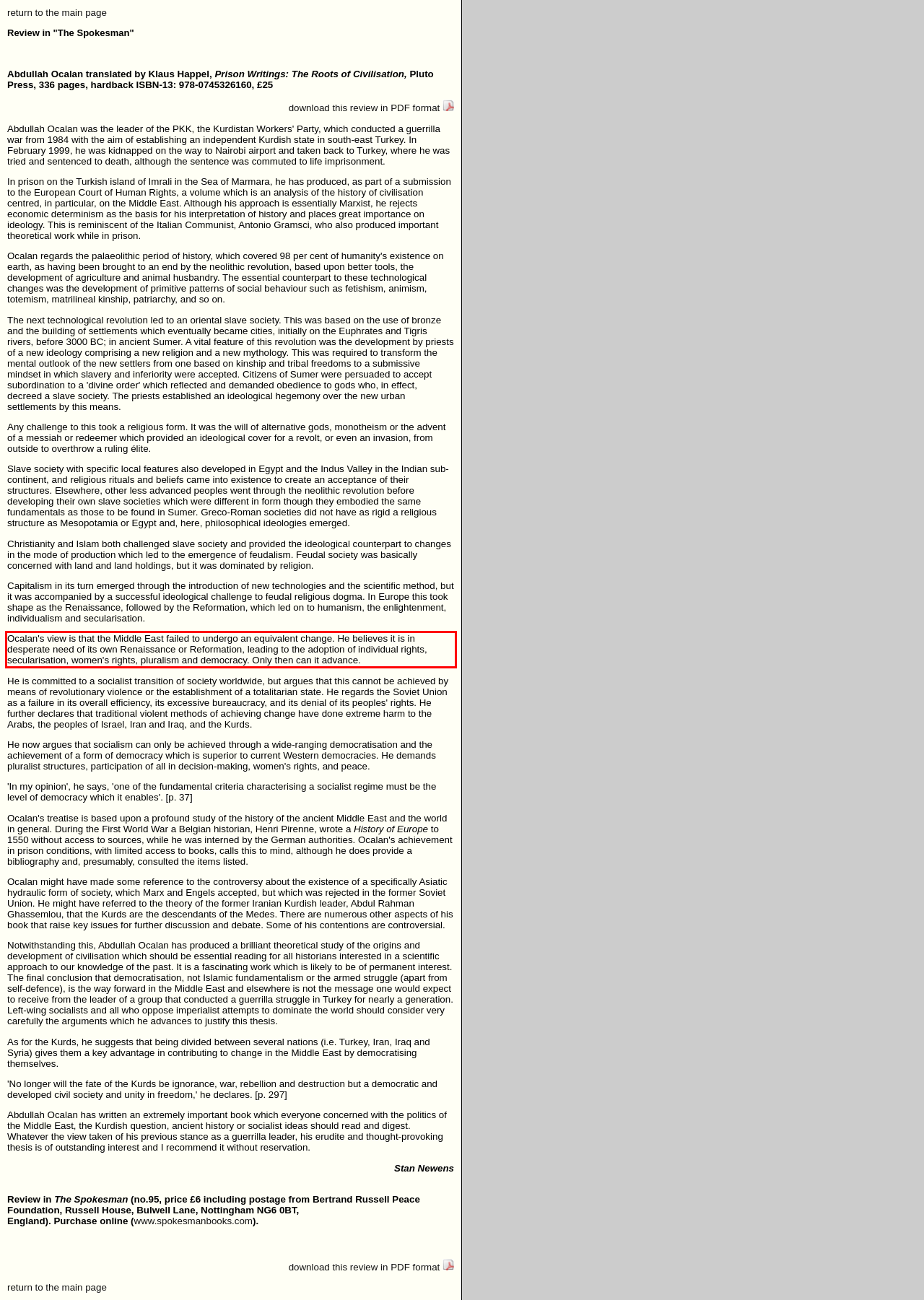You are looking at a screenshot of a webpage with a red rectangle bounding box. Use OCR to identify and extract the text content found inside this red bounding box.

Ocalan's view is that the Middle East failed to undergo an equivalent change. He believes it is in desperate need of its own Renaissance or Reformation, leading to the adoption of individual rights, secularisation, women's rights, pluralism and democracy. Only then can it advance.